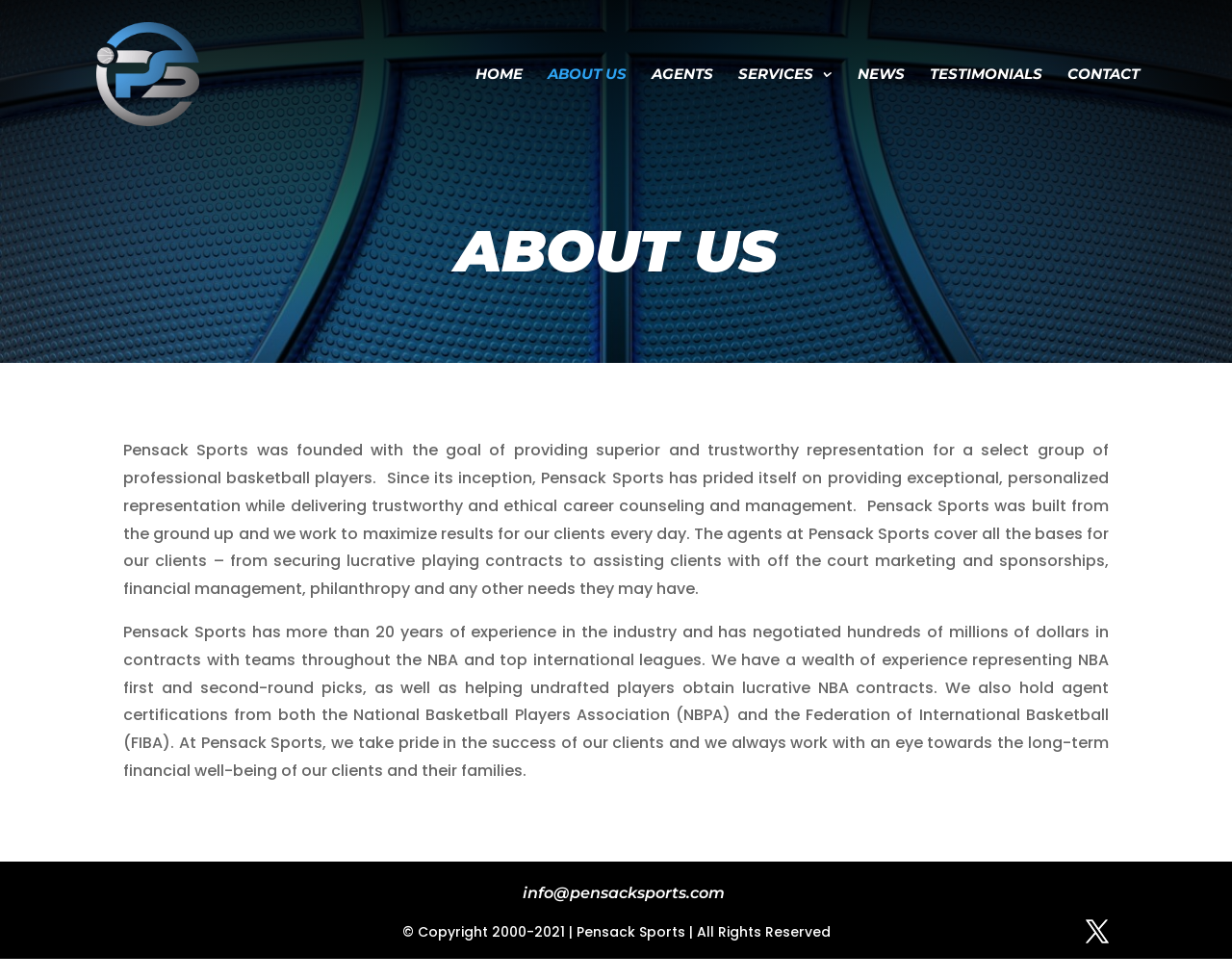Provide an in-depth caption for the webpage.

The webpage is about Pensack Sports, a professional basketball player representation agency. At the top left, there is a logo image of Pensack Sports, accompanied by a link to the homepage. Next to it, there is a navigation menu with links to different sections of the website, including HOME, ABOUT US, AGENTS, SERVICES, NEWS, TESTIMONIALS, and CONTACT.

Below the navigation menu, there is a main article section that takes up most of the page. The section is headed by a title "ABOUT US" and contains two paragraphs of text. The first paragraph describes the agency's mission and values, stating that it provides superior and trustworthy representation for a select group of professional basketball players. The second paragraph highlights the agency's experience and credentials, including over 20 years of experience in the industry and certifications from the National Basketball Players Association (NBPA) and the Federation of International Basketball (FIBA).

At the bottom of the page, there is a layout table with a heading that displays the agency's email address, info@pensacksports.com, which is also a clickable link. Below the layout table, there is a copyright notice that states "© Copyright 2000-2021 | Pensack Sports | All Rights Reserved". On the bottom right, there is a small icon with a link, but its purpose is unclear.